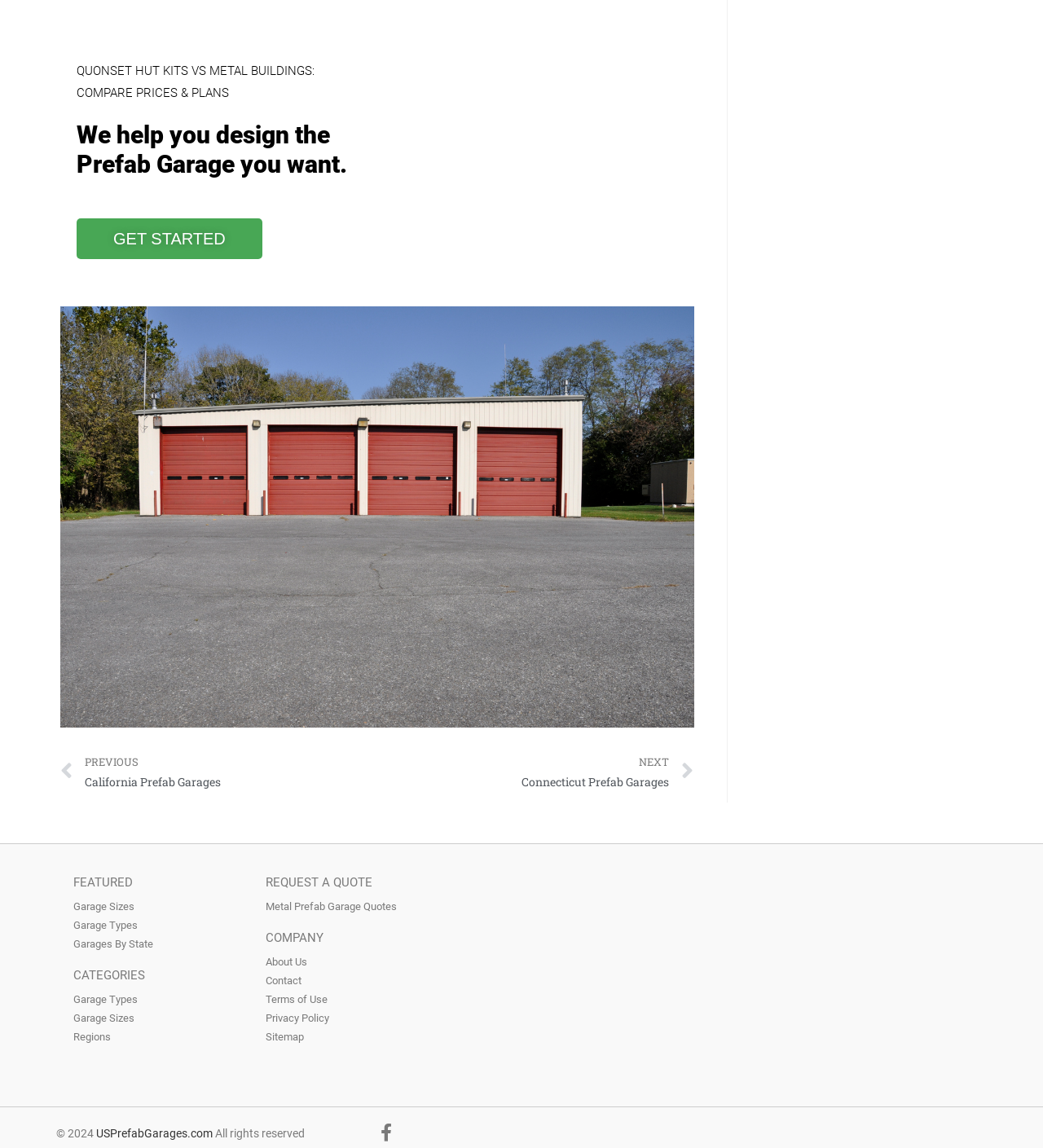Please locate the bounding box coordinates of the region I need to click to follow this instruction: "Visit the company's Facebook page".

[0.362, 0.979, 0.379, 0.994]